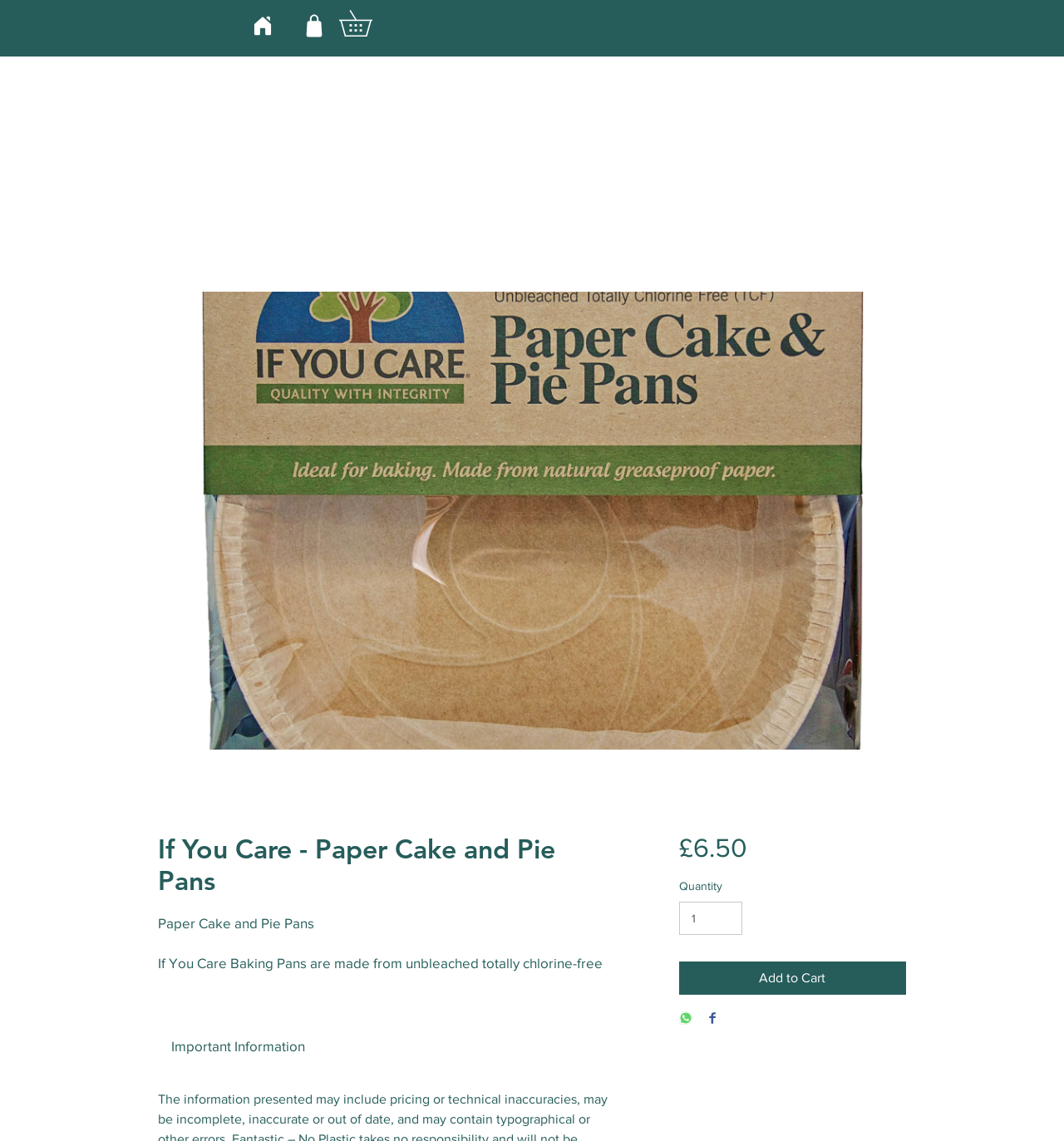How many social media platforms can the product be shared on?
Carefully examine the image and provide a detailed answer to the question.

I found the social media sharing options by looking at the buttons below the 'Add to Cart' button, which are 'Share on WhatsApp' and 'Share on Facebook'.